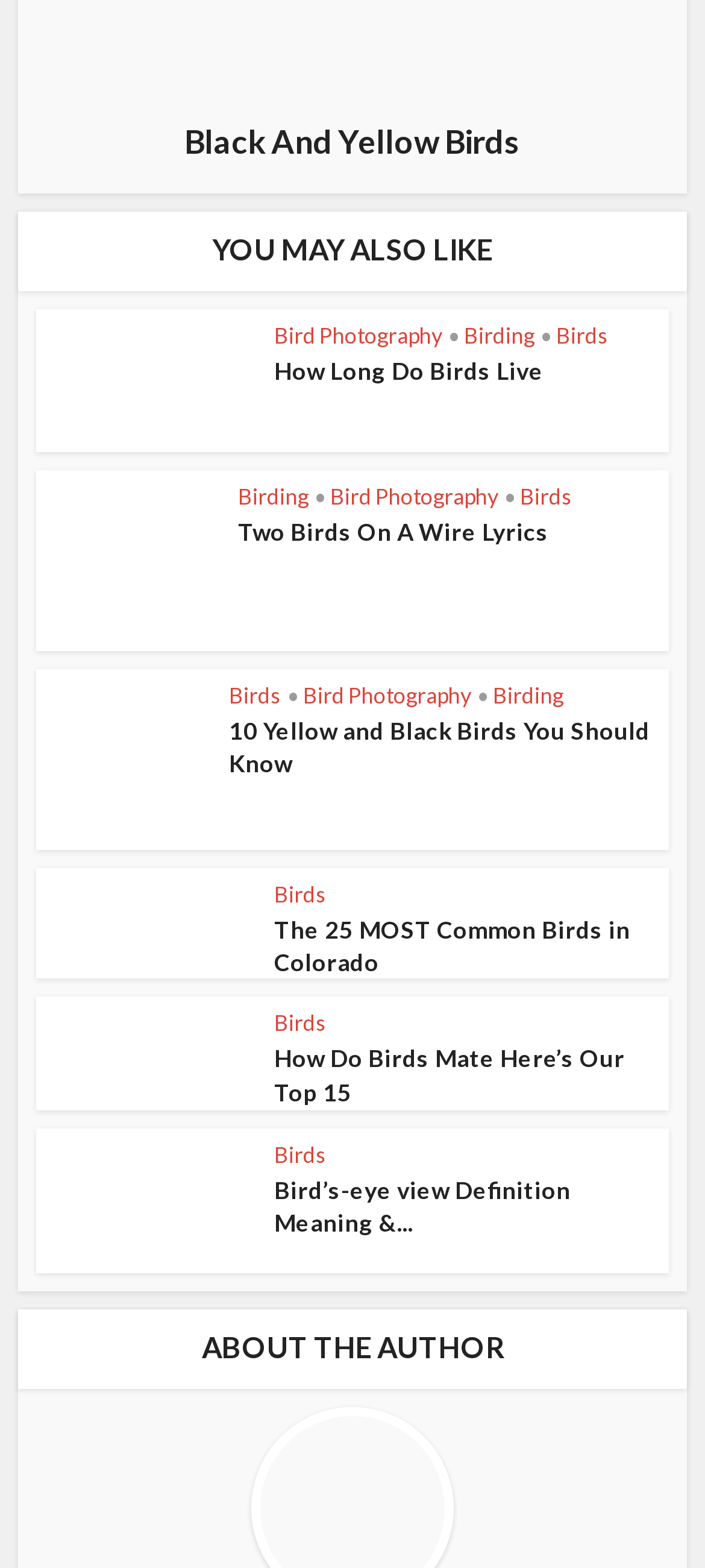Locate the bounding box coordinates of the element that should be clicked to fulfill the instruction: "explore the article about 10 yellow and black birds you should know".

[0.325, 0.456, 0.924, 0.497]